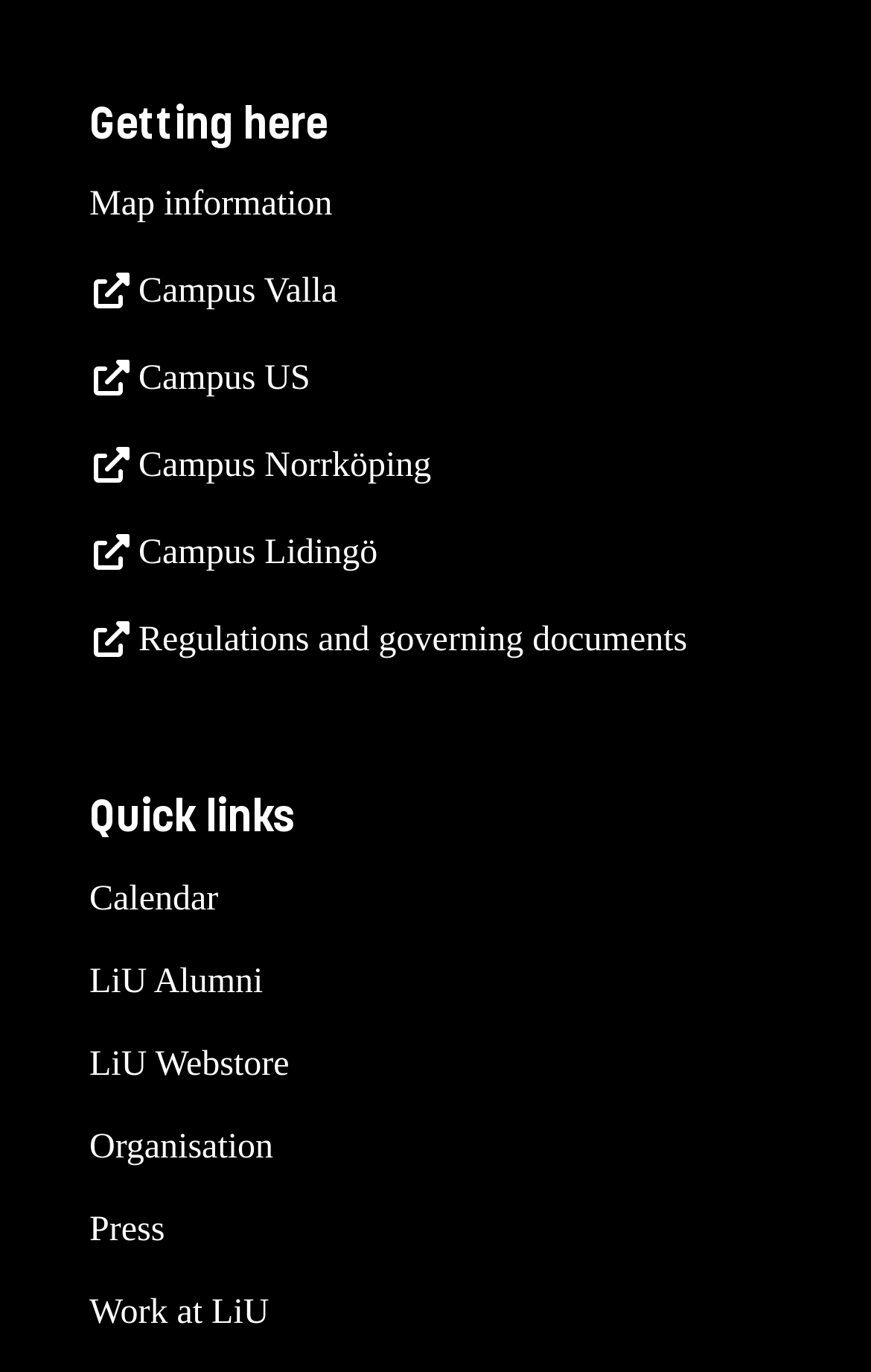Could you specify the bounding box coordinates for the clickable section to complete the following instruction: "Read regulations and governing documents"?

[0.103, 0.453, 0.789, 0.481]